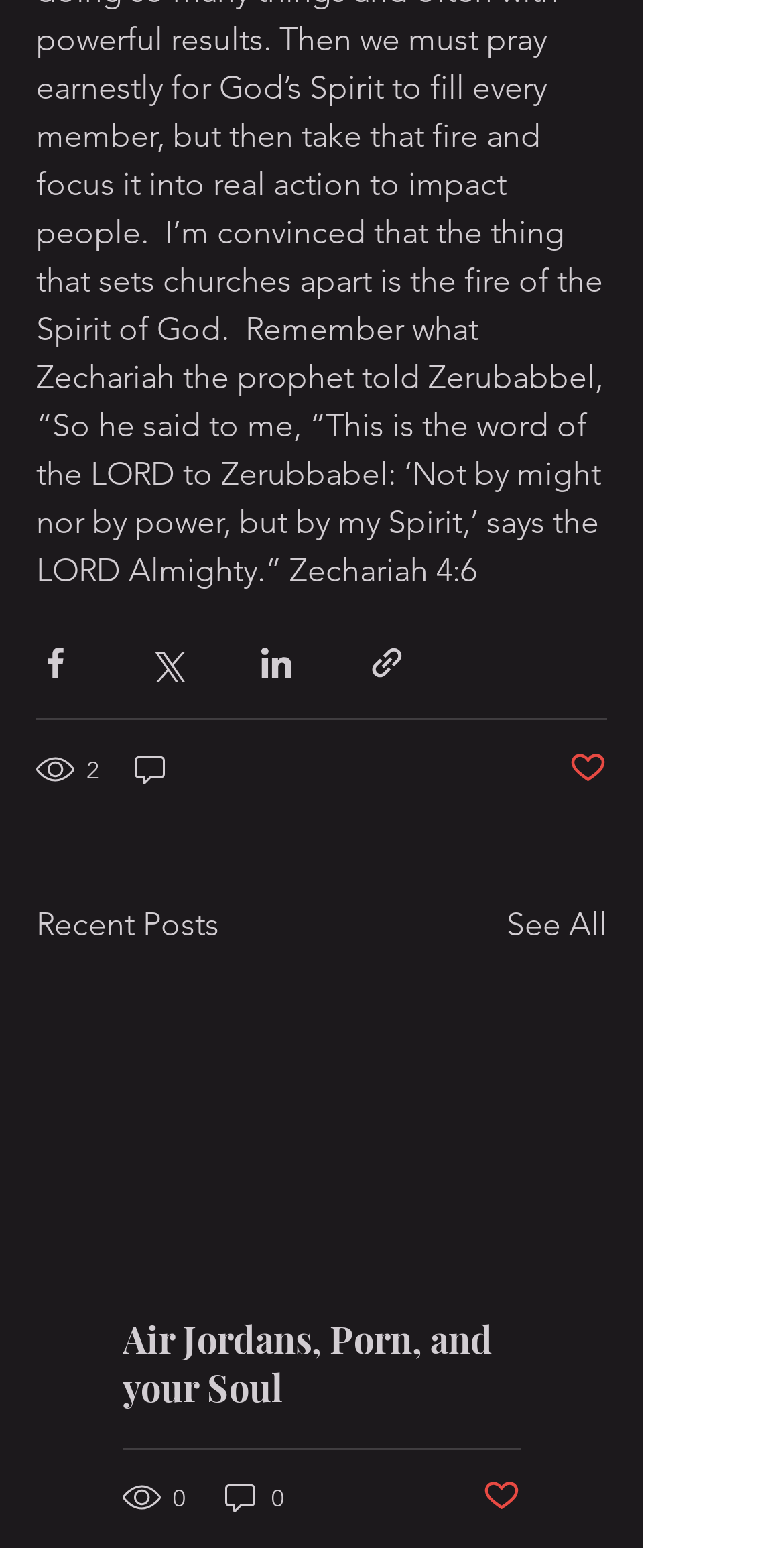Please locate the bounding box coordinates of the element that should be clicked to achieve the given instruction: "Read the post 'Air Jordans, Porn, and your Soul'".

[0.156, 0.849, 0.664, 0.912]